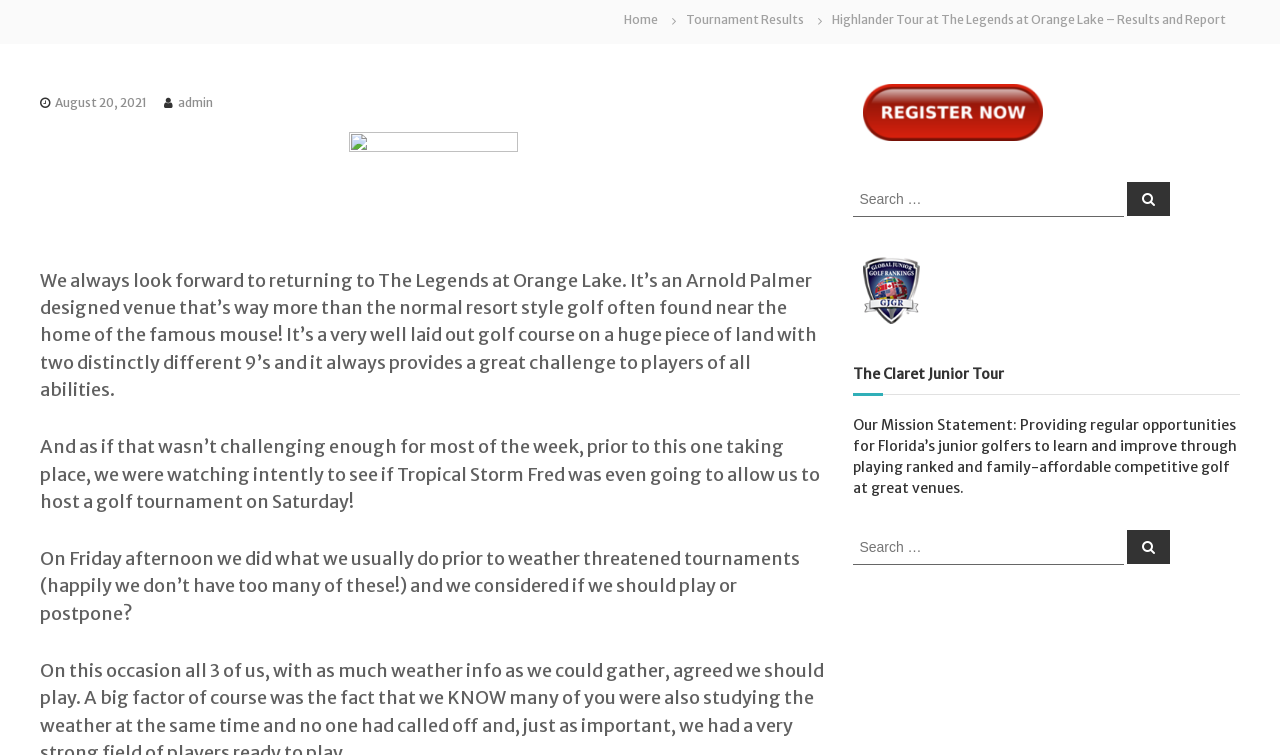Find the bounding box of the UI element described as: "August 20, 2021August 20, 2021". The bounding box coordinates should be given as four float values between 0 and 1, i.e., [left, top, right, bottom].

[0.043, 0.126, 0.115, 0.145]